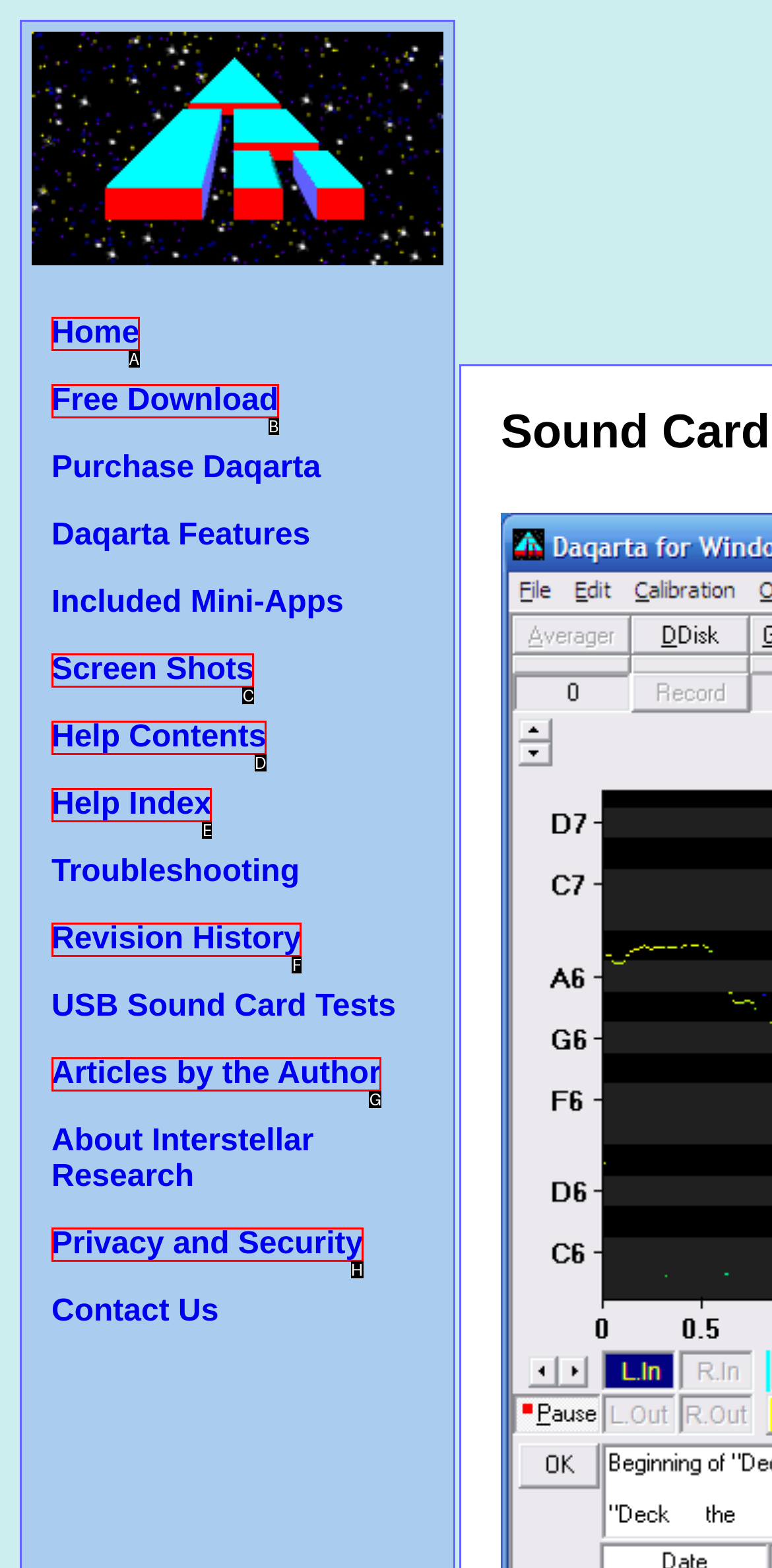Select the HTML element that best fits the description: Help Index
Respond with the letter of the correct option from the choices given.

E